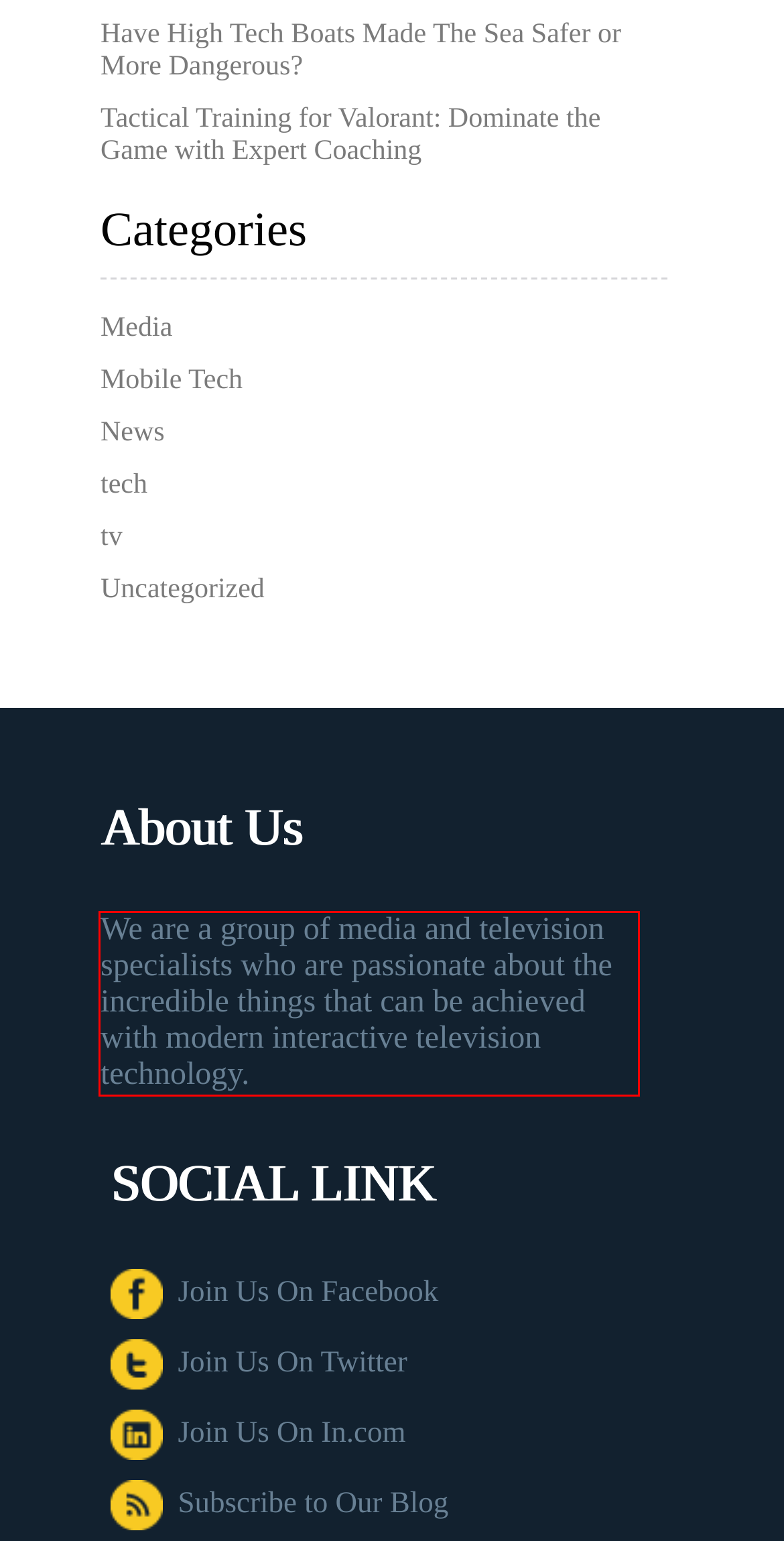Locate the red bounding box in the provided webpage screenshot and use OCR to determine the text content inside it.

We are a group of media and television specialists who are passionate about the incredible things that can be achieved with modern interactive television technology.